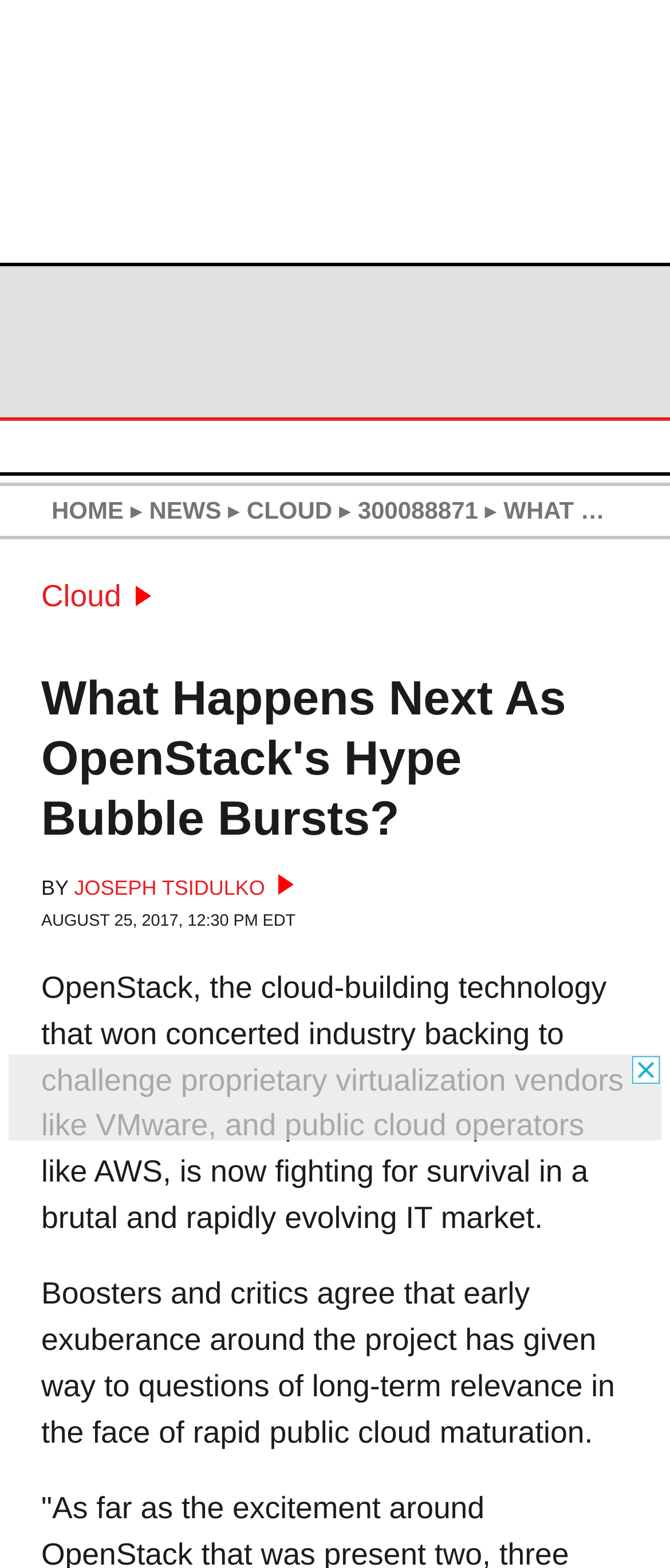Given the element description Joseph Tsidulko, predict the bounding box coordinates for the UI element in the webpage screenshot. The format should be (top-left x, top-left y, bottom-right x, bottom-right y), and the values should be between 0 and 1.

[0.111, 0.558, 0.439, 0.574]